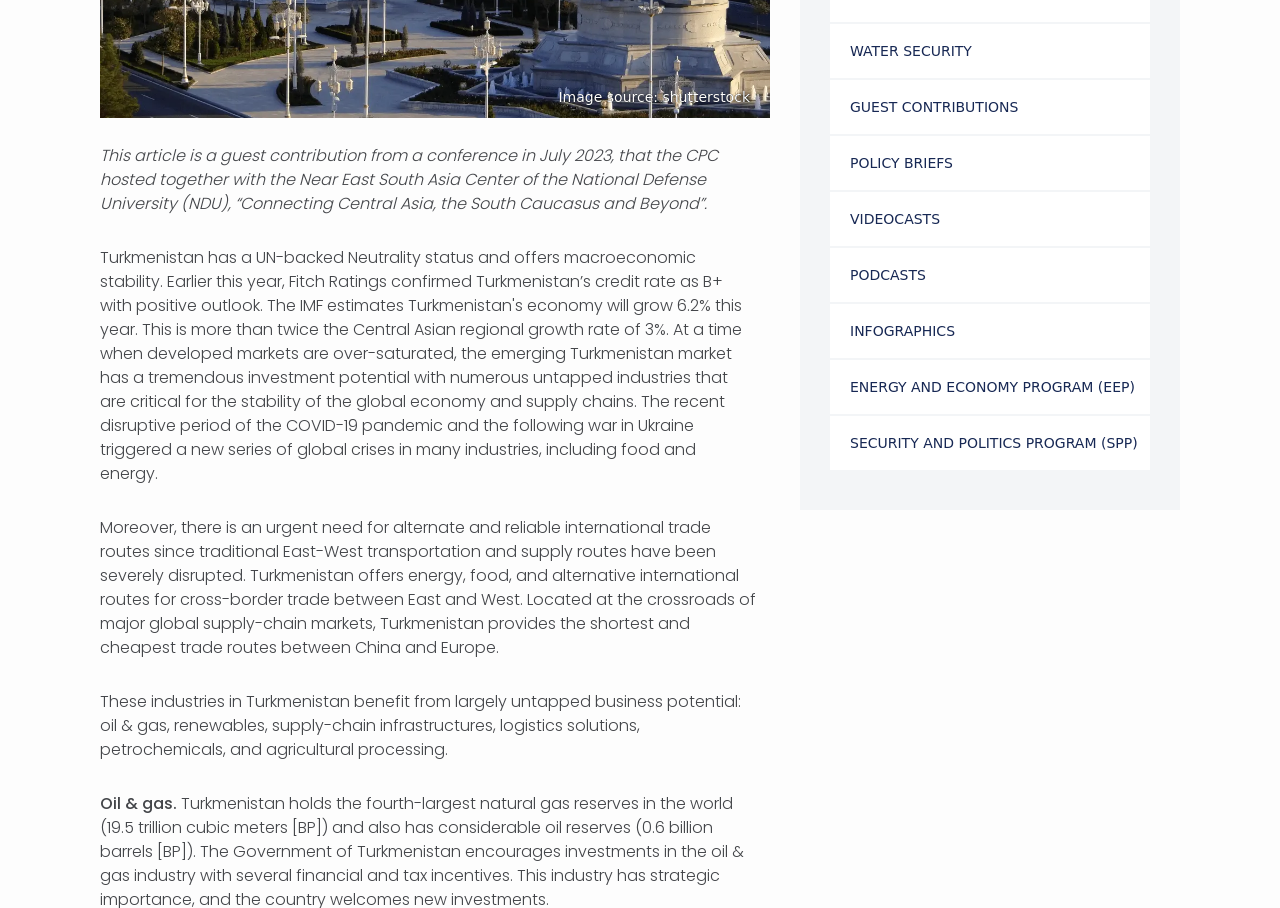Find the coordinates for the bounding box of the element with this description: "Energy and Economy Program (EEP)".

[0.648, 0.396, 0.898, 0.456]